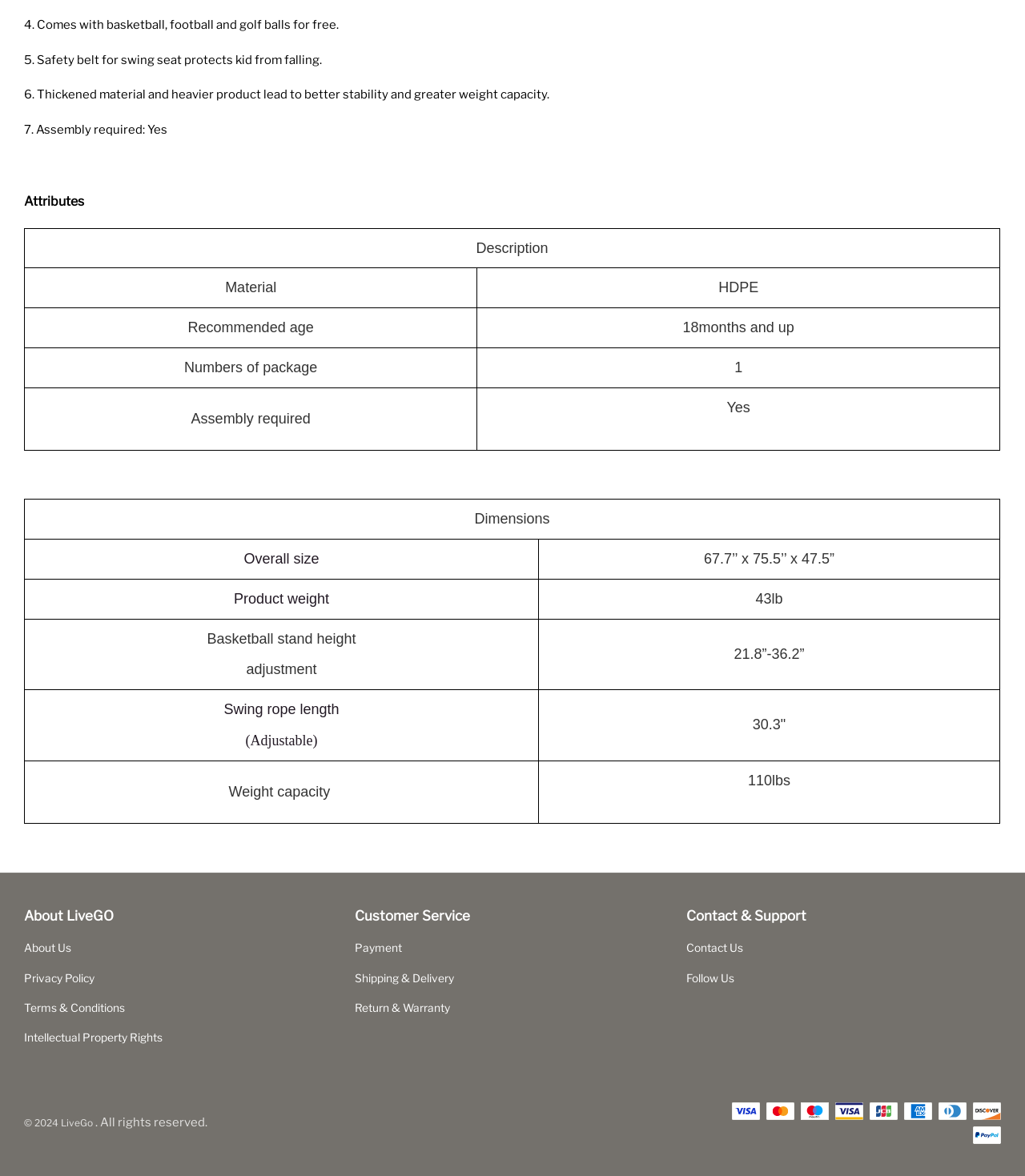Predict the bounding box of the UI element based on this description: "Shipping & Delivery".

[0.346, 0.824, 0.443, 0.839]